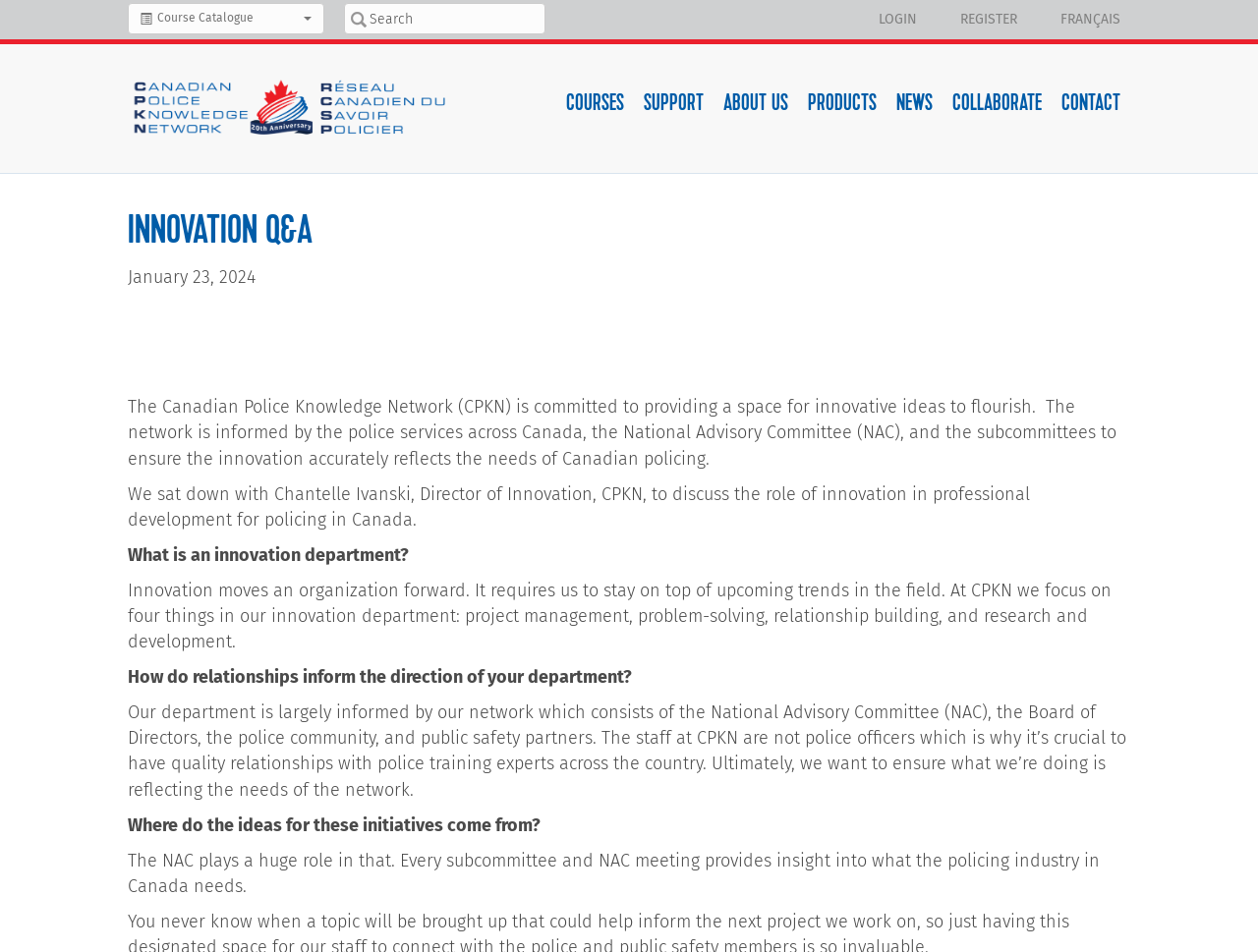Please identify the bounding box coordinates of the element I need to click to follow this instruction: "Click on Course Catalogue".

[0.102, 0.003, 0.258, 0.036]